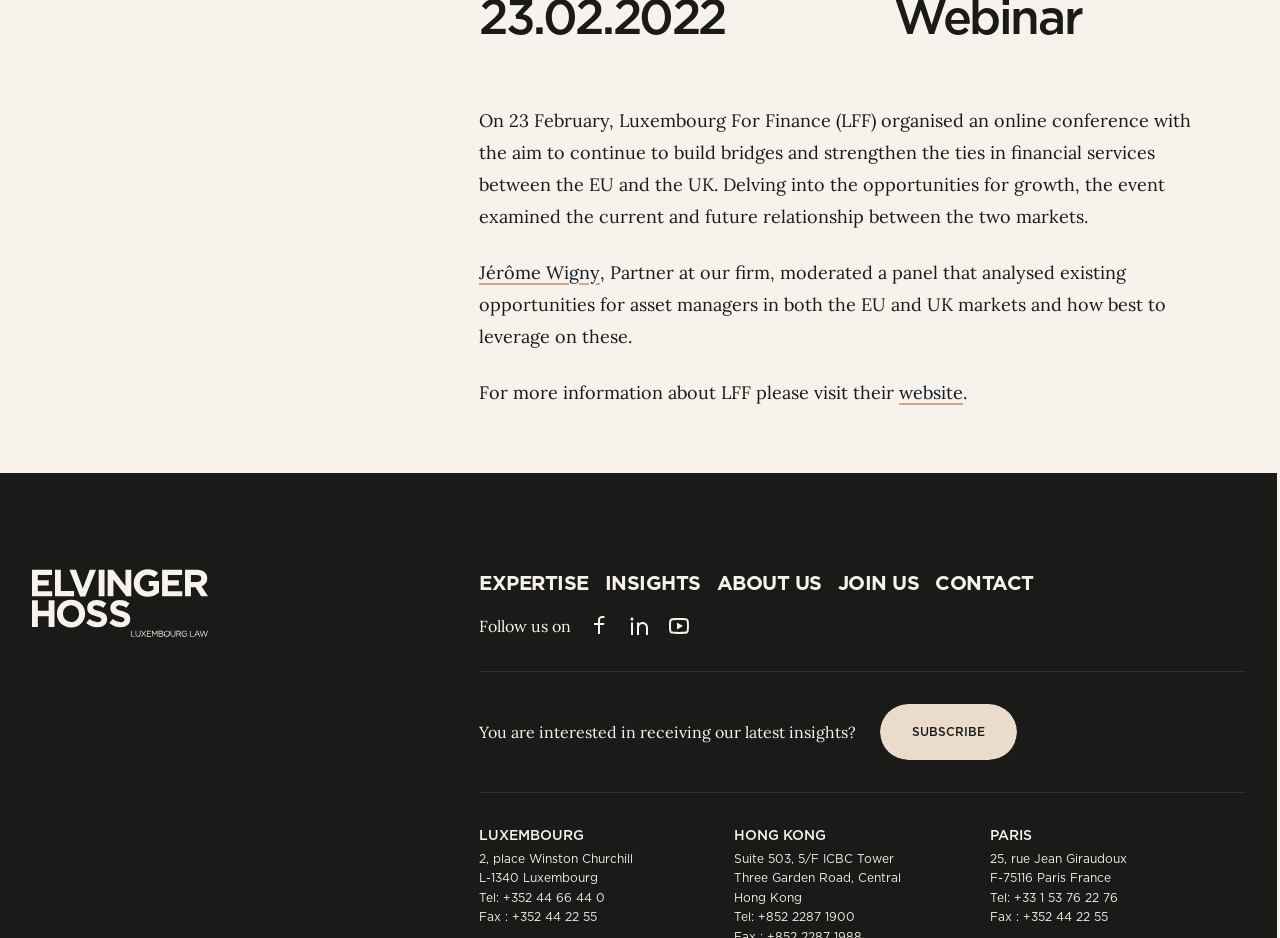Identify the bounding box coordinates for the element that needs to be clicked to fulfill this instruction: "Follow us on Facebook". Provide the coordinates in the format of four float numbers between 0 and 1: [left, top, right, bottom].

[0.459, 0.654, 0.477, 0.68]